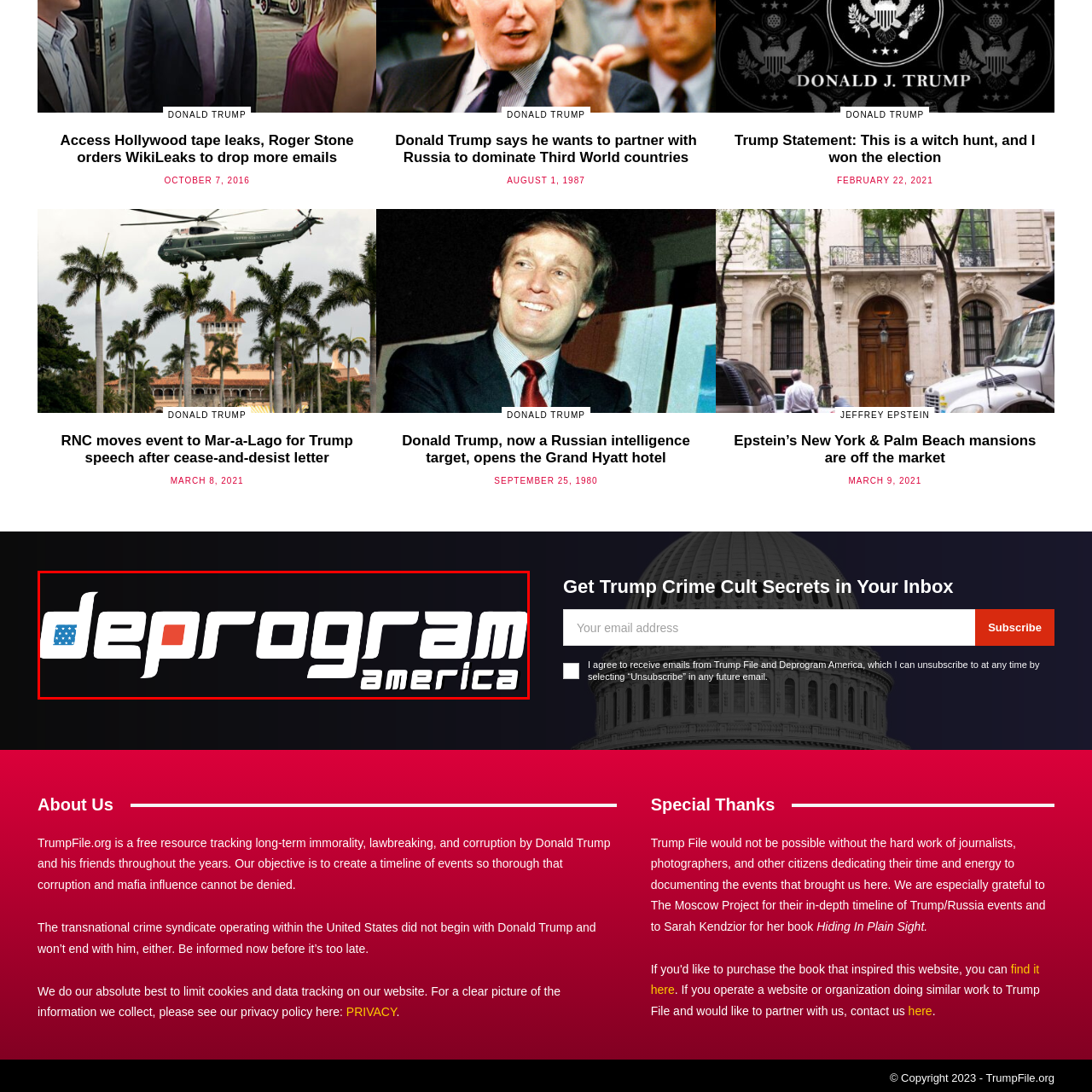Consider the image within the red frame and reply with a brief answer: What is the purpose of the 'deprogram America' organization?

Addressing social and political issues